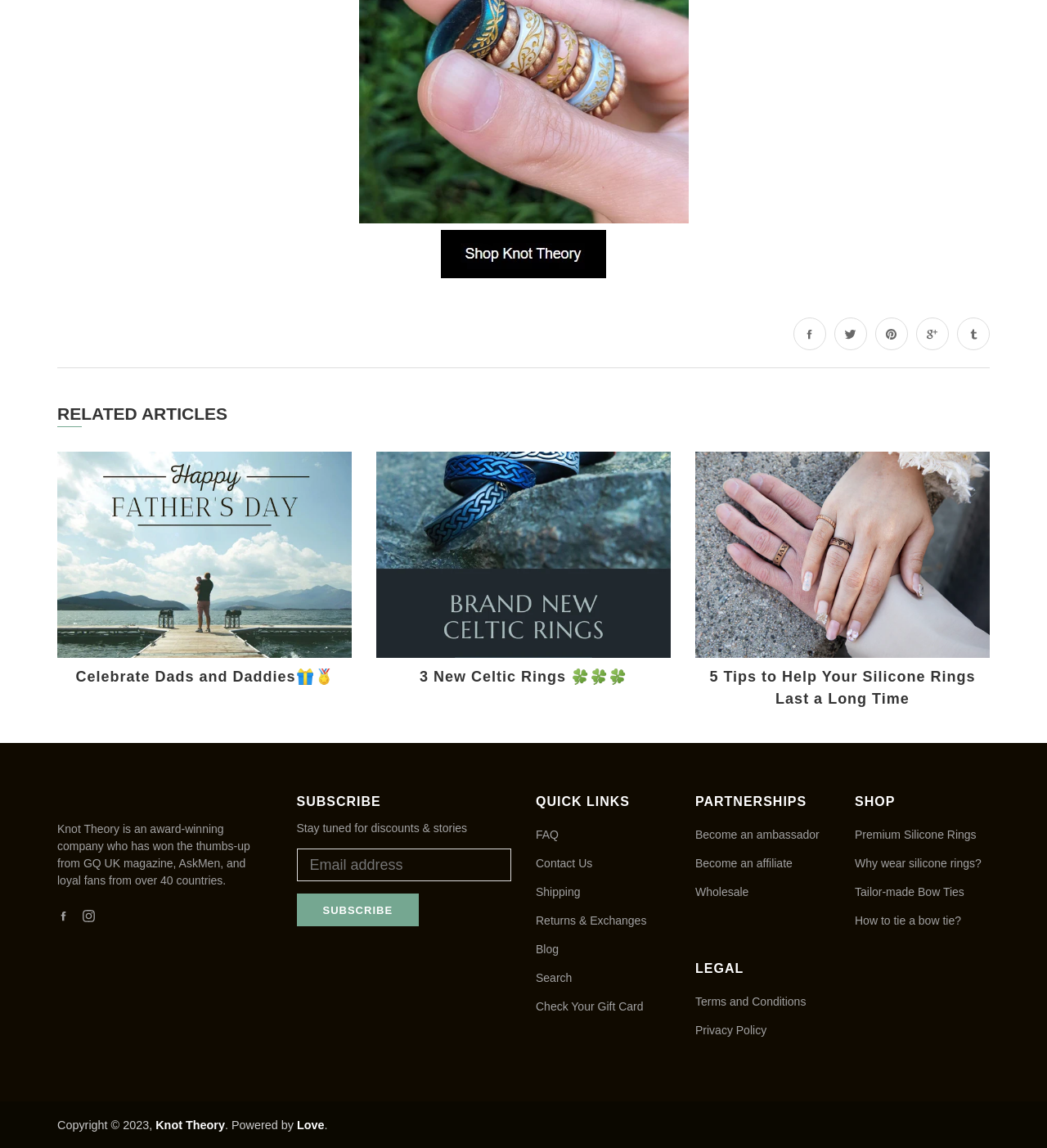Please locate the bounding box coordinates of the element that should be clicked to achieve the given instruction: "View the Terms and Conditions".

[0.664, 0.867, 0.77, 0.878]